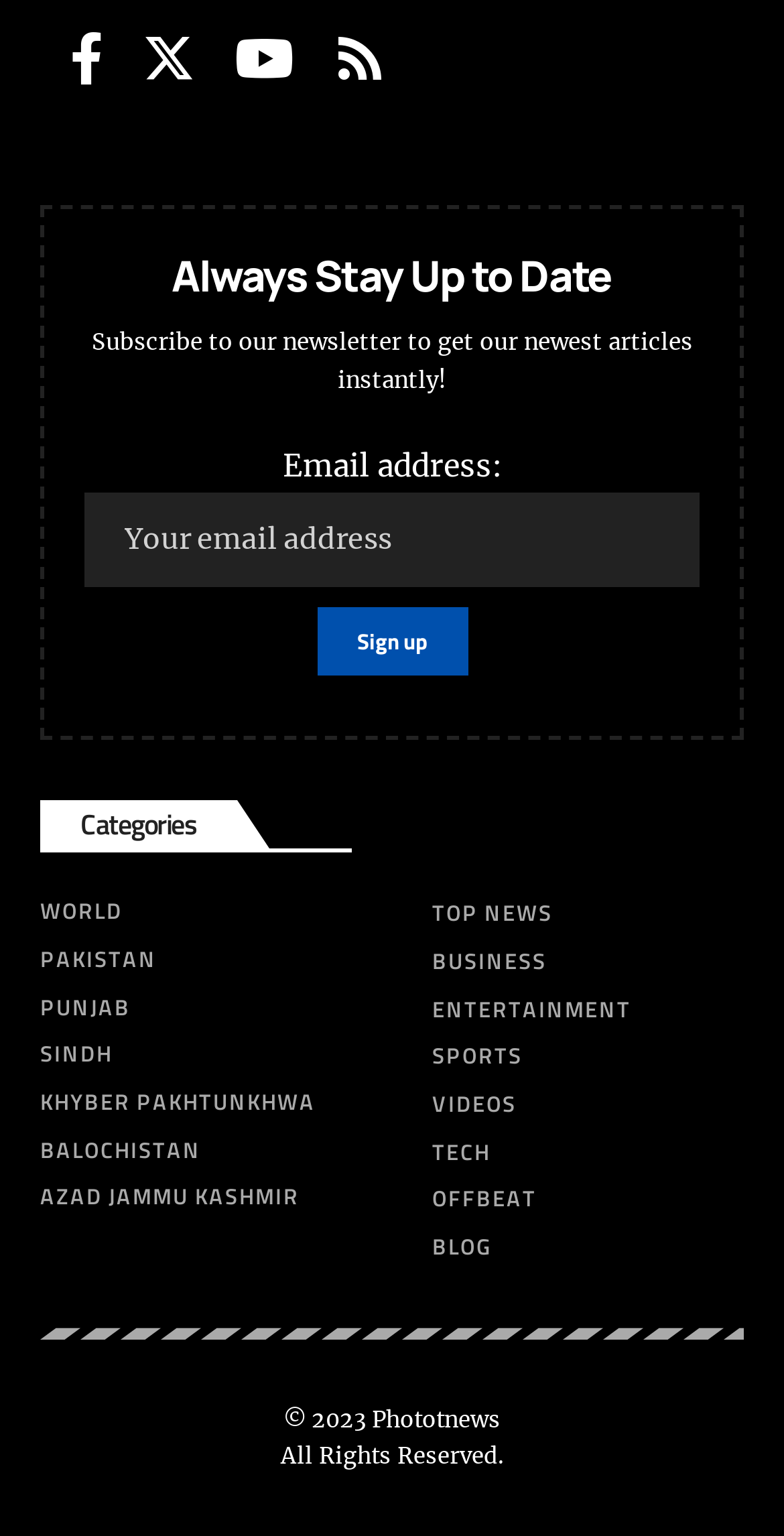Can you pinpoint the bounding box coordinates for the clickable element required for this instruction: "Subscribe to the newsletter"? The coordinates should be four float numbers between 0 and 1, i.e., [left, top, right, bottom].

[0.108, 0.32, 0.892, 0.383]